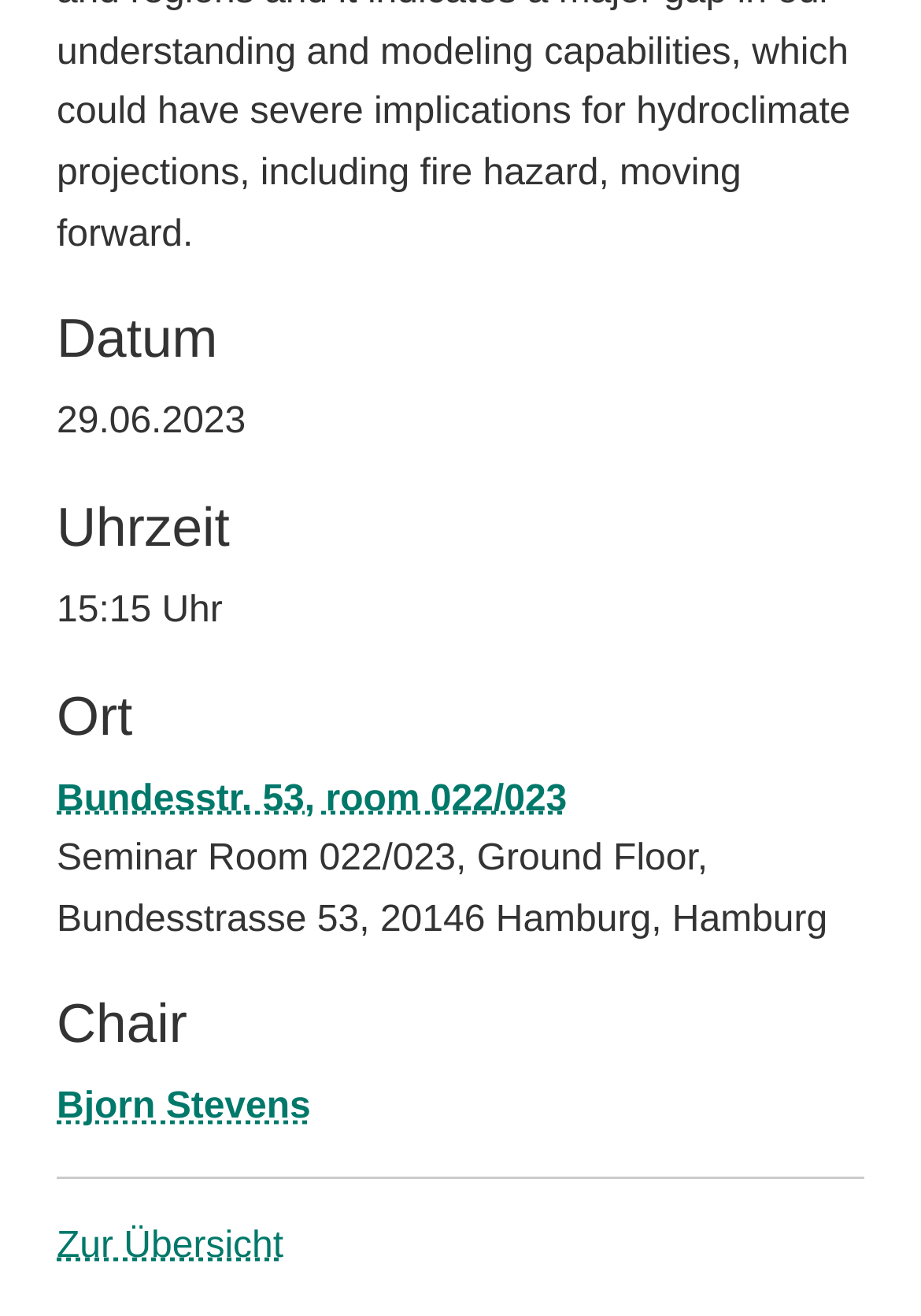Who is the chair of the event?
Using the image as a reference, answer with just one word or a short phrase.

Bjorn Stevens